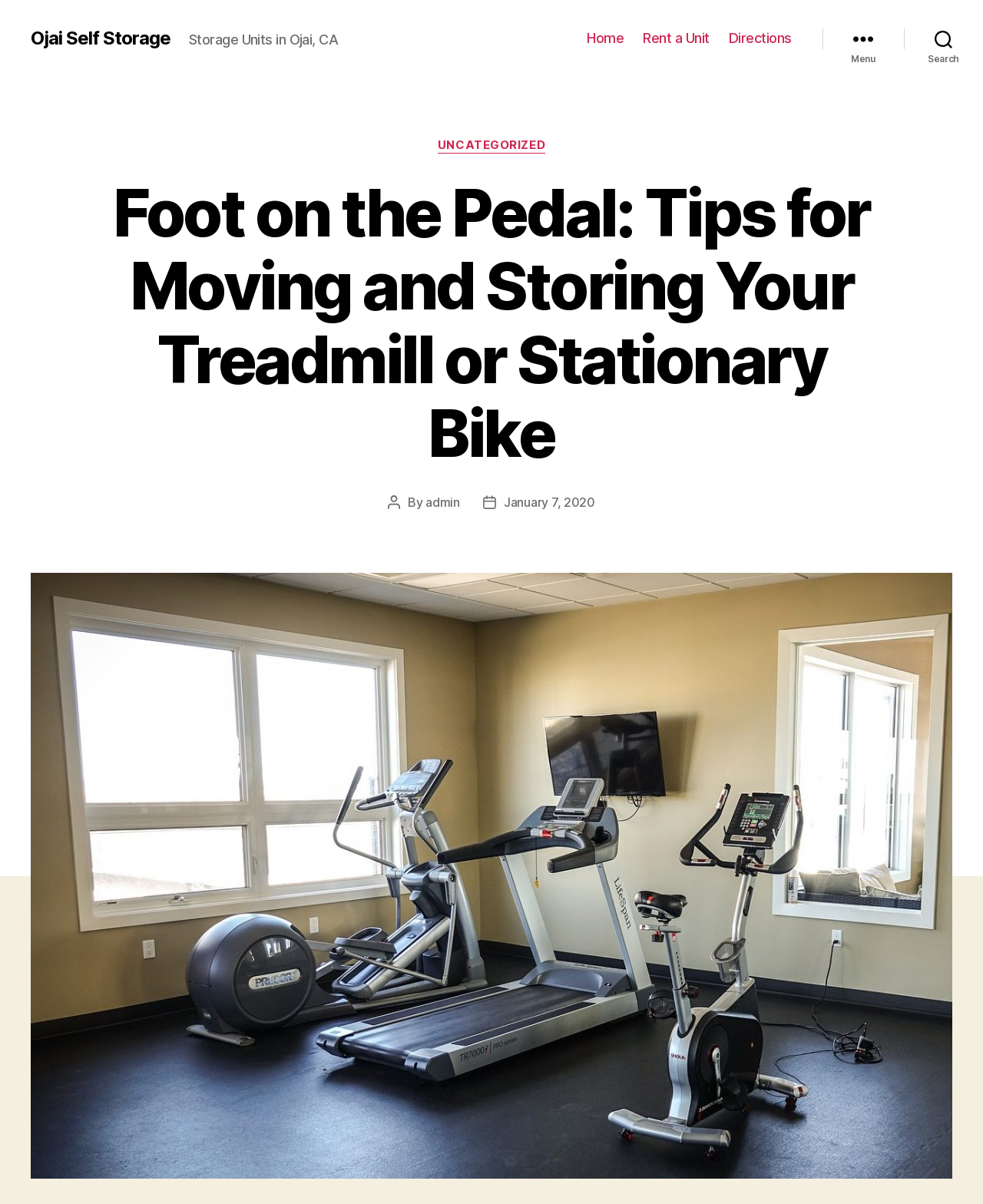Please provide a comprehensive response to the question based on the details in the image: Is there a search function on the webpage?

The presence of a button labeled 'Search' suggests that there is a search function available on the webpage, allowing users to search for specific content.